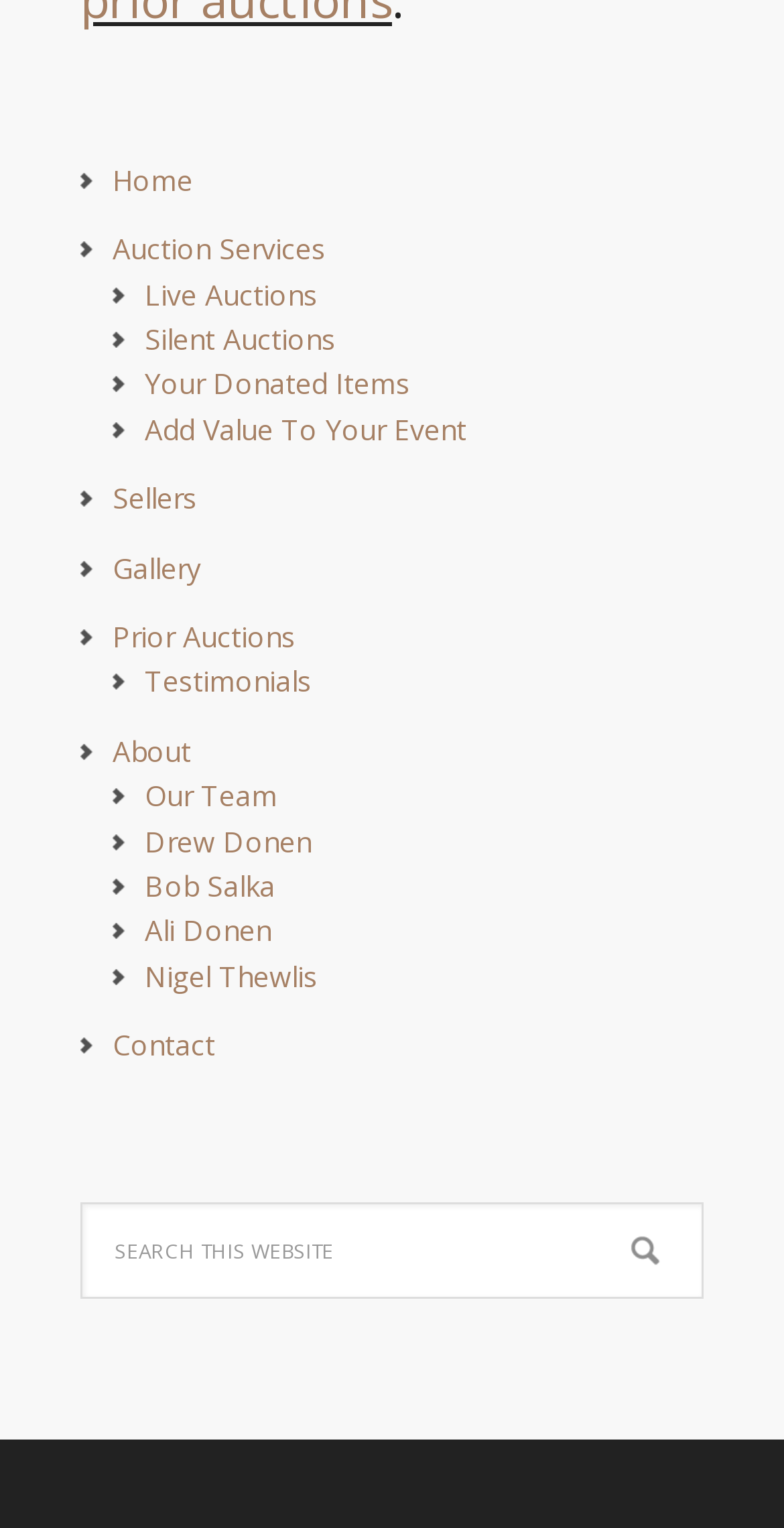Please identify the bounding box coordinates of the element I need to click to follow this instruction: "view about page".

[0.144, 0.479, 0.244, 0.504]